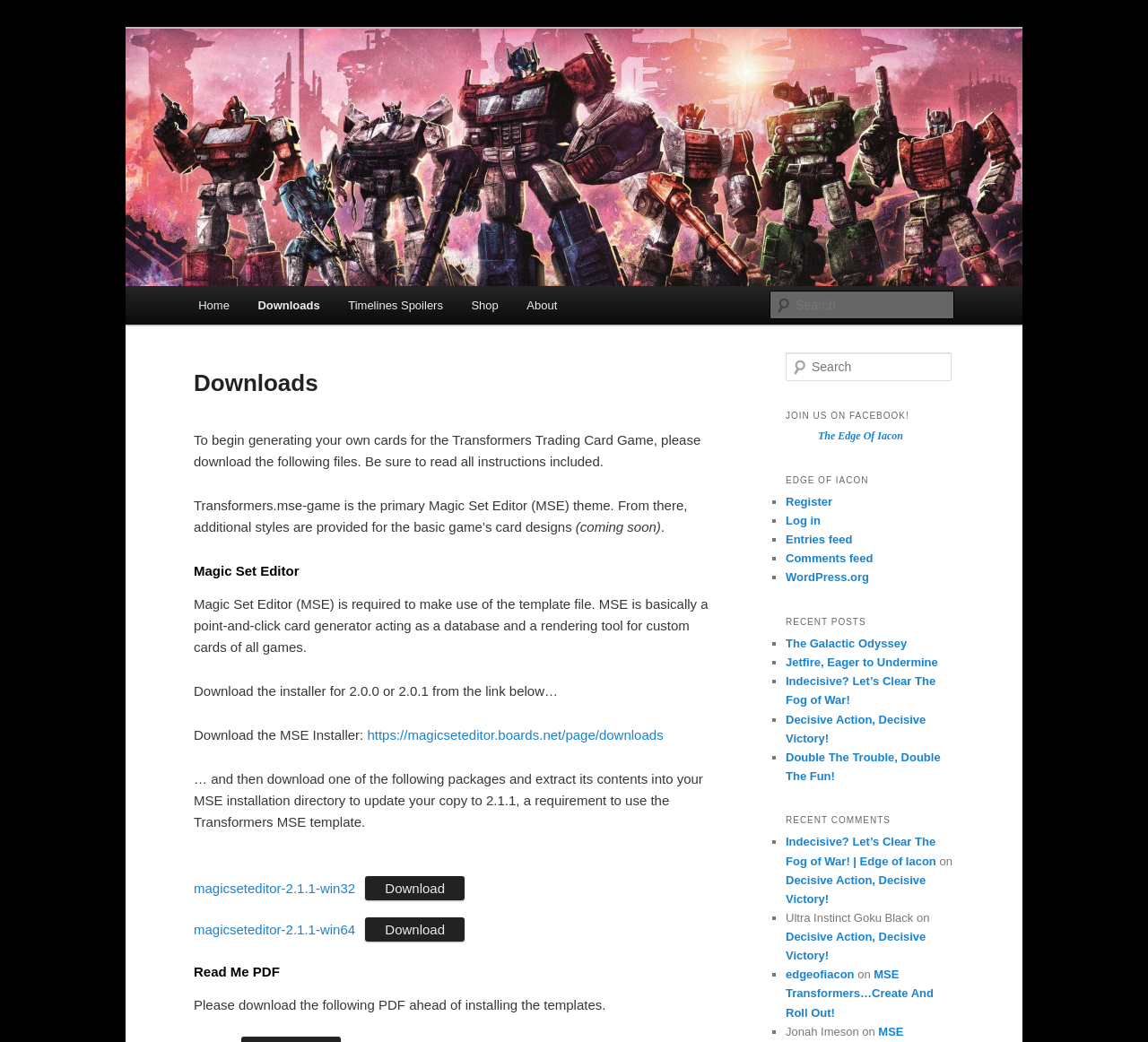How many links are provided to download the MSE Installer?
Using the visual information, reply with a single word or short phrase.

One